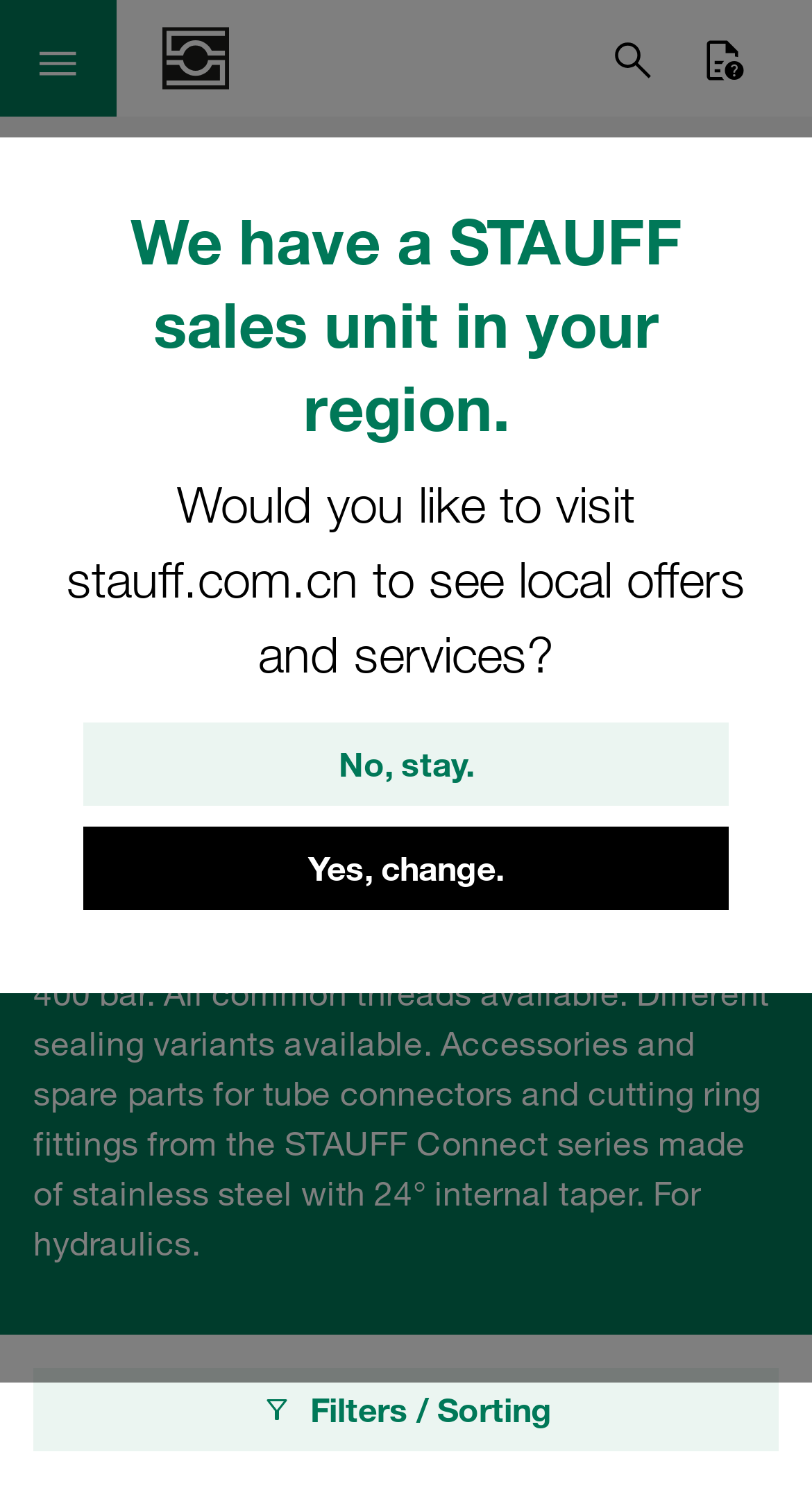Your task is to extract the text of the main heading from the webpage.

Blanking Screws for Ports